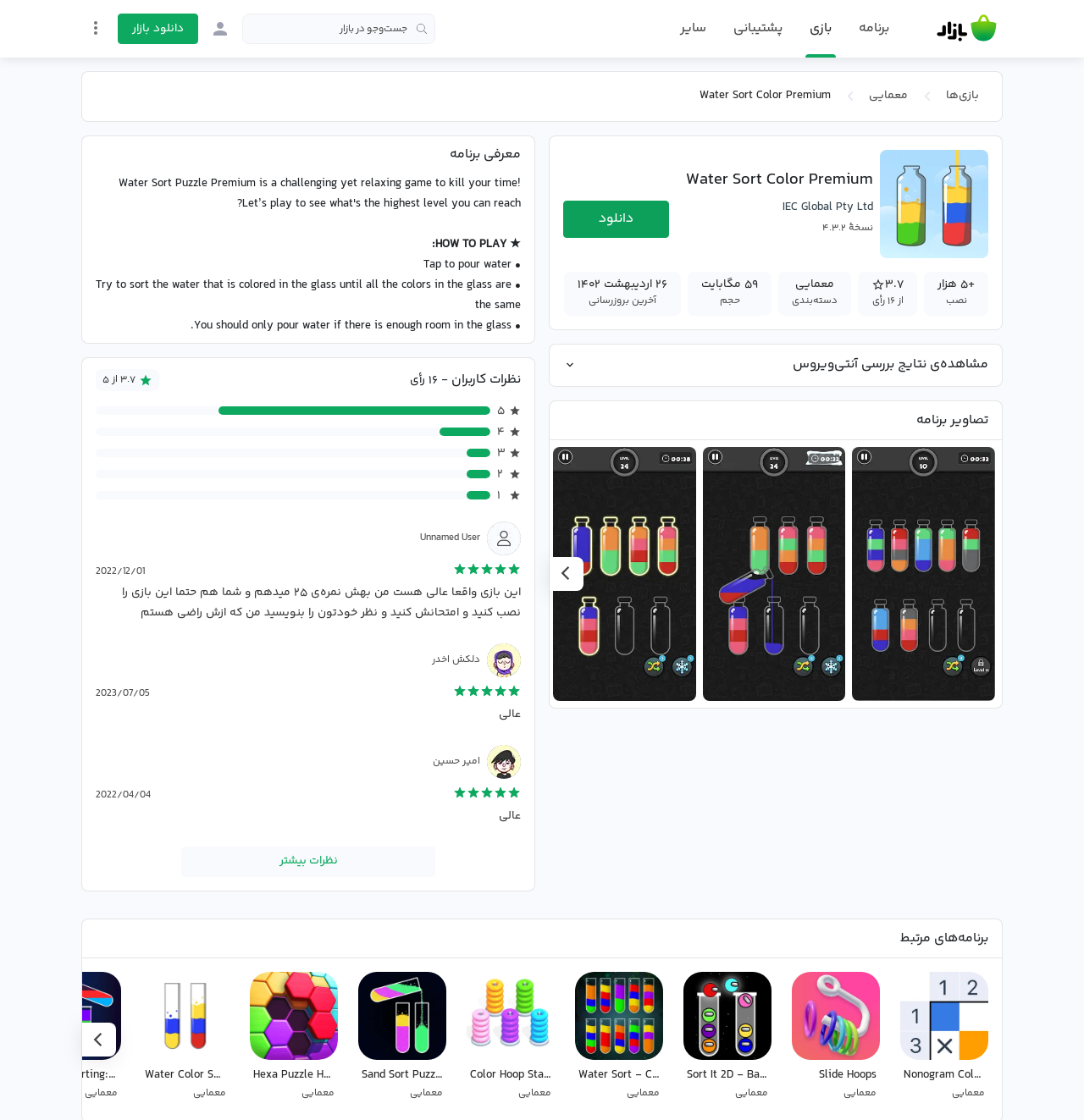Indicate the bounding box coordinates of the element that needs to be clicked to satisfy the following instruction: "Search in the market". The coordinates should be four float numbers between 0 and 1, i.e., [left, top, right, bottom].

[0.223, 0.012, 0.402, 0.039]